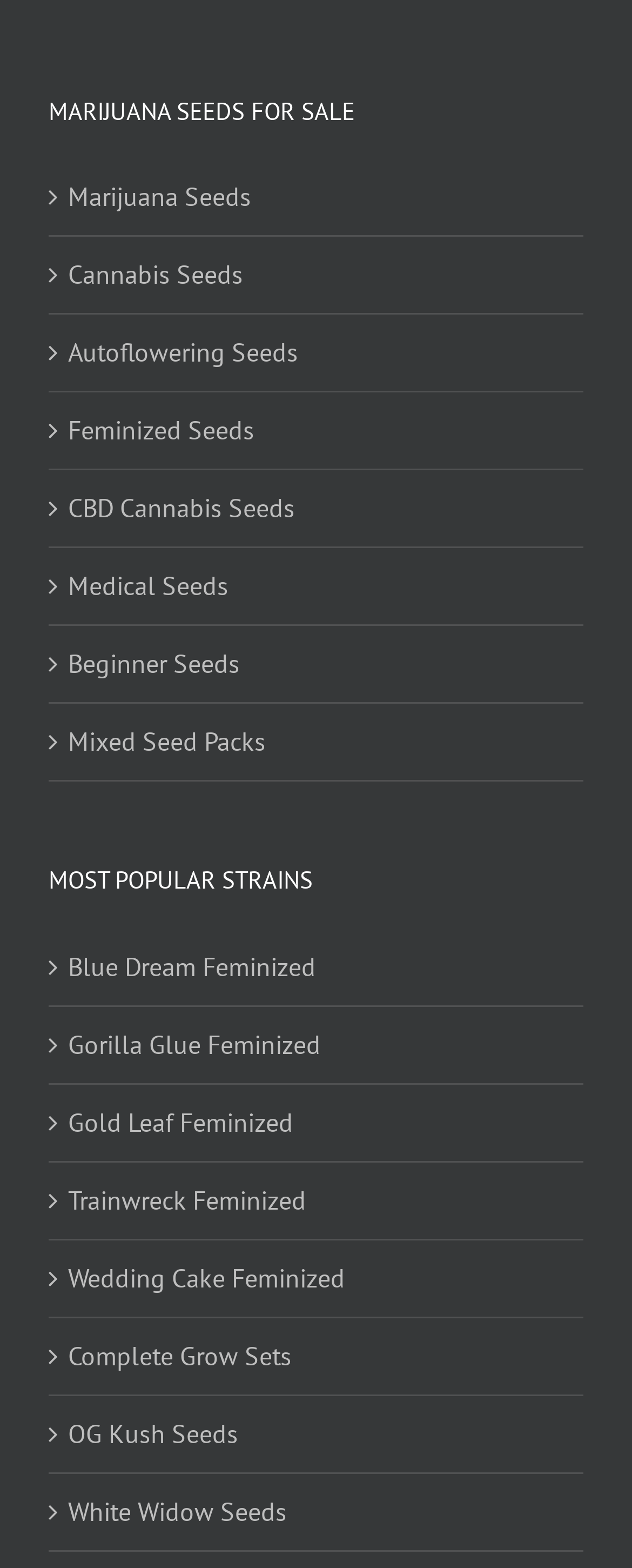Kindly determine the bounding box coordinates of the area that needs to be clicked to fulfill this instruction: "Visit Facebook page".

None